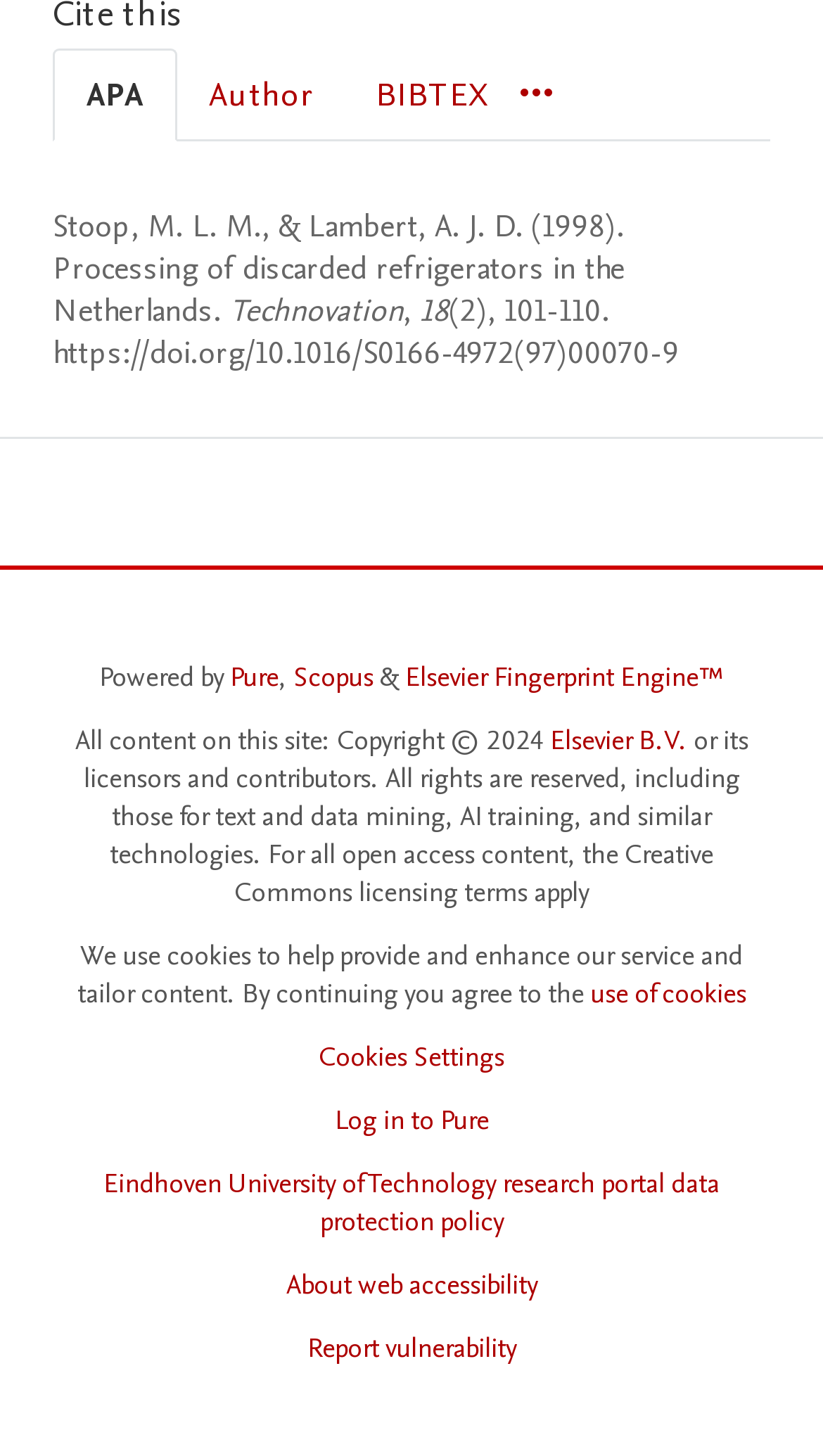Identify the bounding box for the described UI element. Provide the coordinates in (top-left x, top-left y, bottom-right x, bottom-right y) format with values ranging from 0 to 1: Login

None